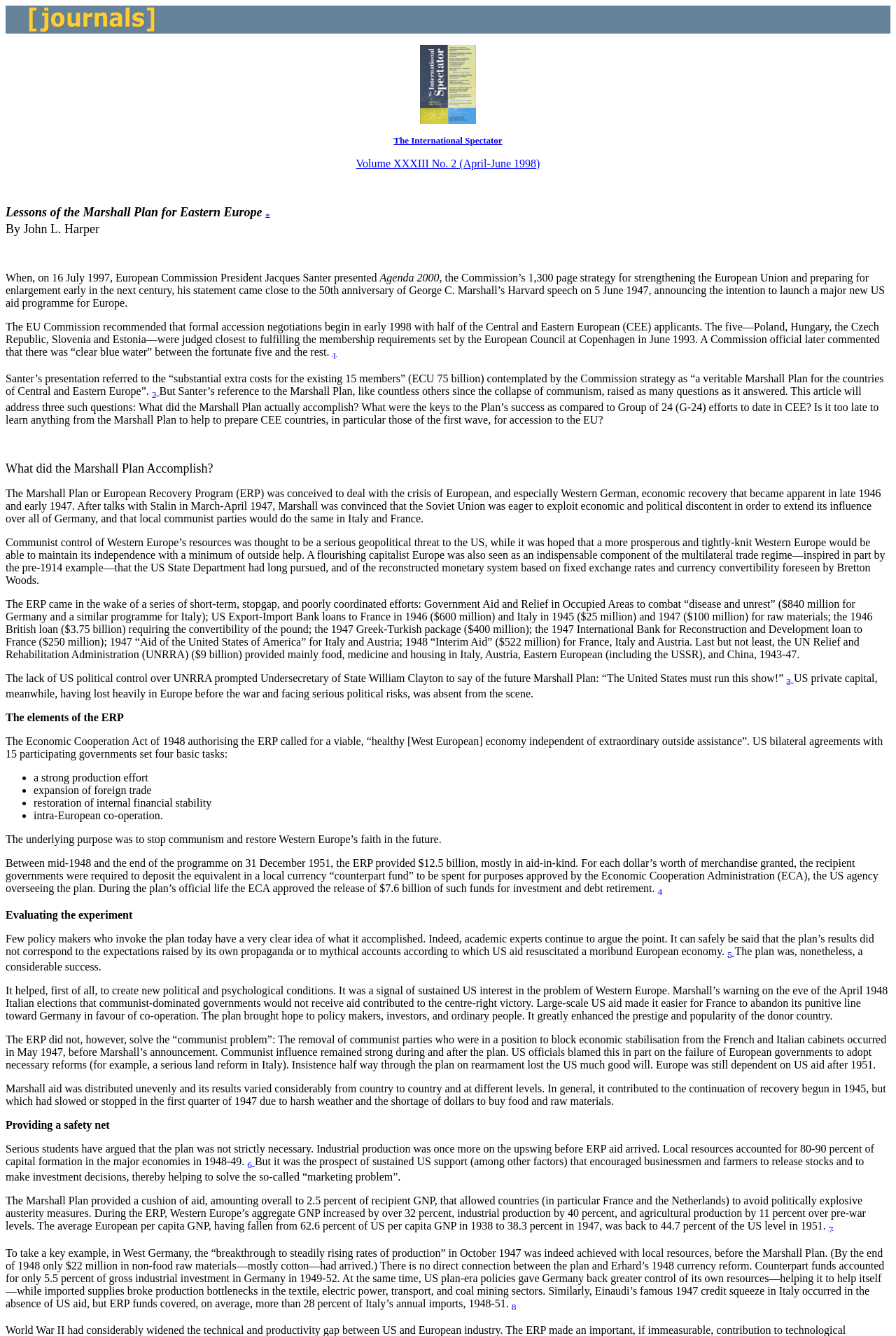How much did the ERP provide between mid-1948 and the end of the programme?
Using the information from the image, provide a comprehensive answer to the question.

The article mentions that 'Between mid-1948 and the end of the programme on 31 December 1951, the ERP provided $12.5 billion, mostly in aid-in-kind.' This information is provided in the section discussing the ERP's results.